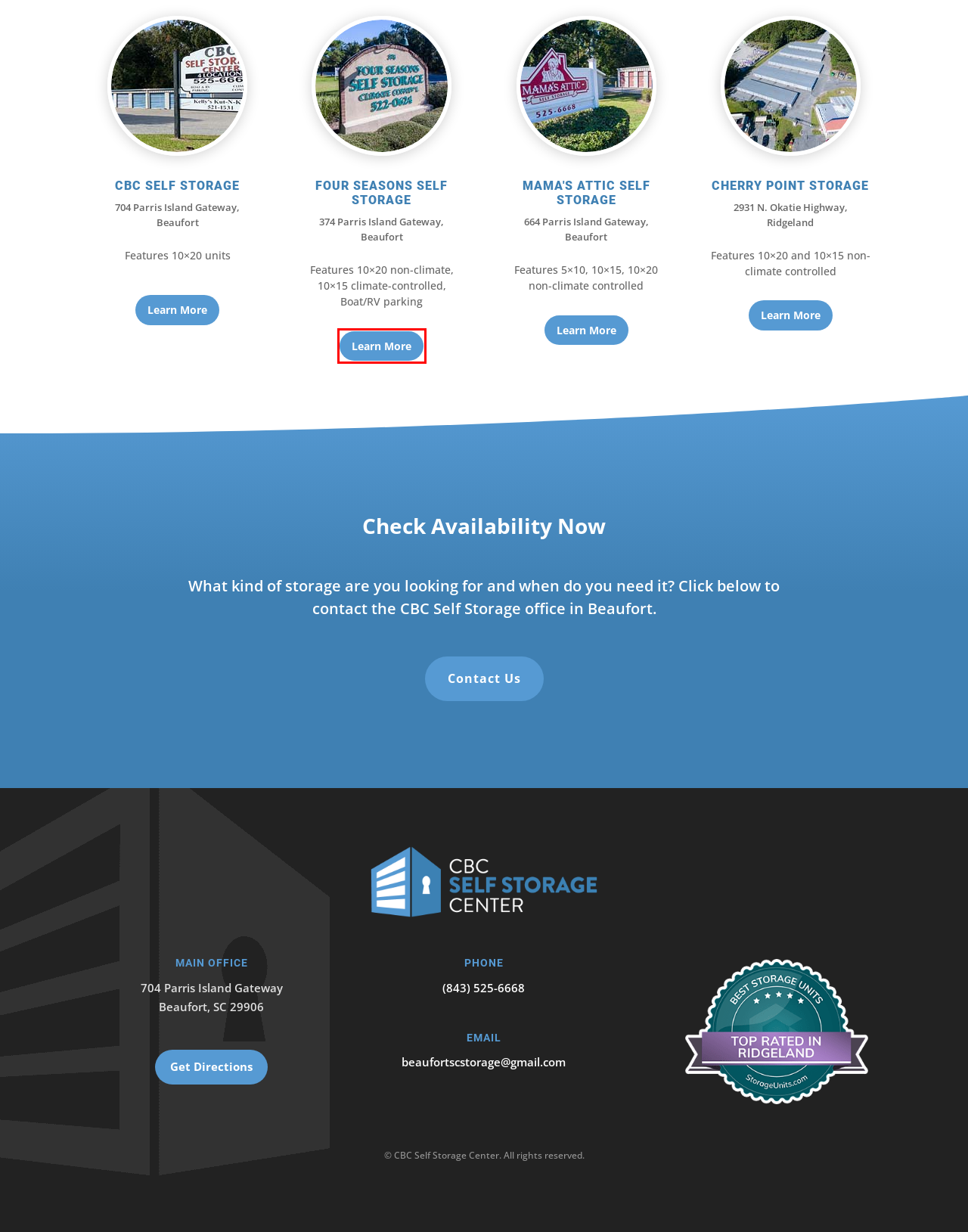Observe the webpage screenshot and focus on the red bounding box surrounding a UI element. Choose the most appropriate webpage description that corresponds to the new webpage after clicking the element in the bounding box. Here are the candidates:
A. Four Seasons Self Storage | 374 Parris Island Gateway, Beaufort, SC
B. Most Common Self Storage & Moving Questions | CBC Self Storage
C. CBC Self Storage | Beaufort’s Self Storage Leader Since 1993
D. Cherry Point Storage | 2915 N. Okatie Highway, Ridgeland, SC
E. CBC Self Storage Center | 704 Parris Island Gateway, Beaufort, SC
F. Contact CBC Self Storage | Beaufort's Storage Leader Since 1993
G. Storage & Packing Tips | CBC Self Storage, Beaufort, SC
H. Beaufort, SC Self Storage • 4 Locations | CBC Self Storage Center

A